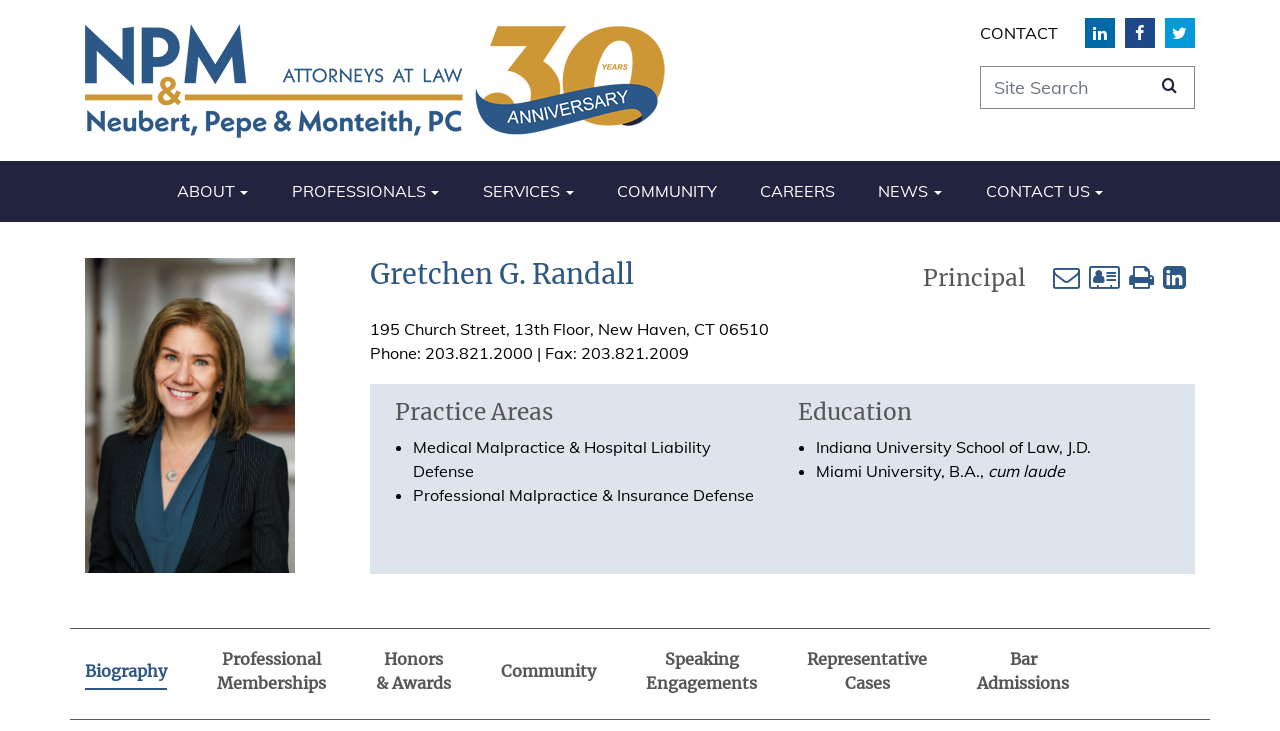Answer the following query concisely with a single word or phrase:
What are the practice areas of the attorney?

Medical Malpractice & Hospital Liability Defense, Professional Malpractice & Insurance Defense